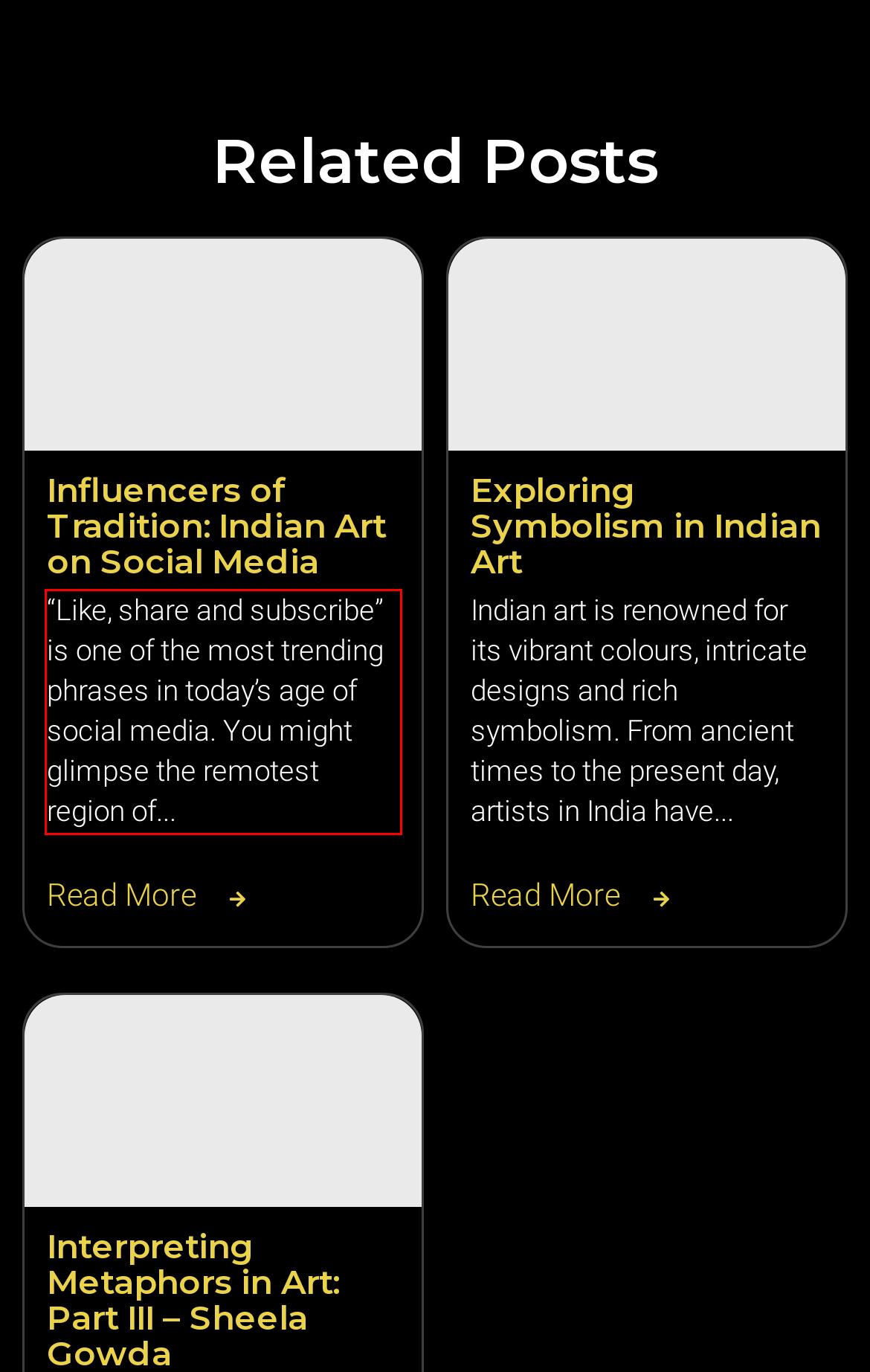Please perform OCR on the text within the red rectangle in the webpage screenshot and return the text content.

“Like, share and subscribe” is one of the most trending phrases in today’s age of social media. You might glimpse the remotest region of...